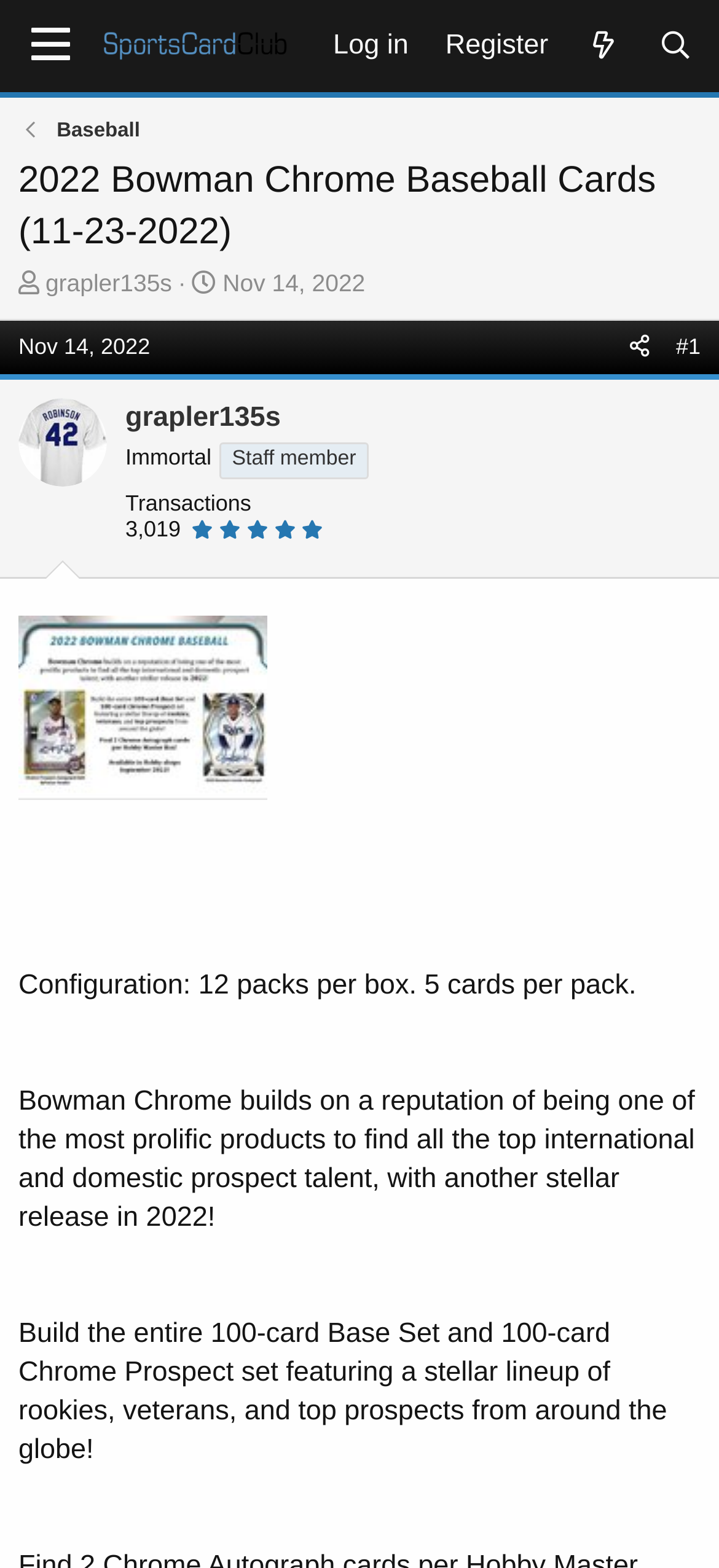Provide a short answer to the following question with just one word or phrase: What is the name of the website?

Sports Card Club